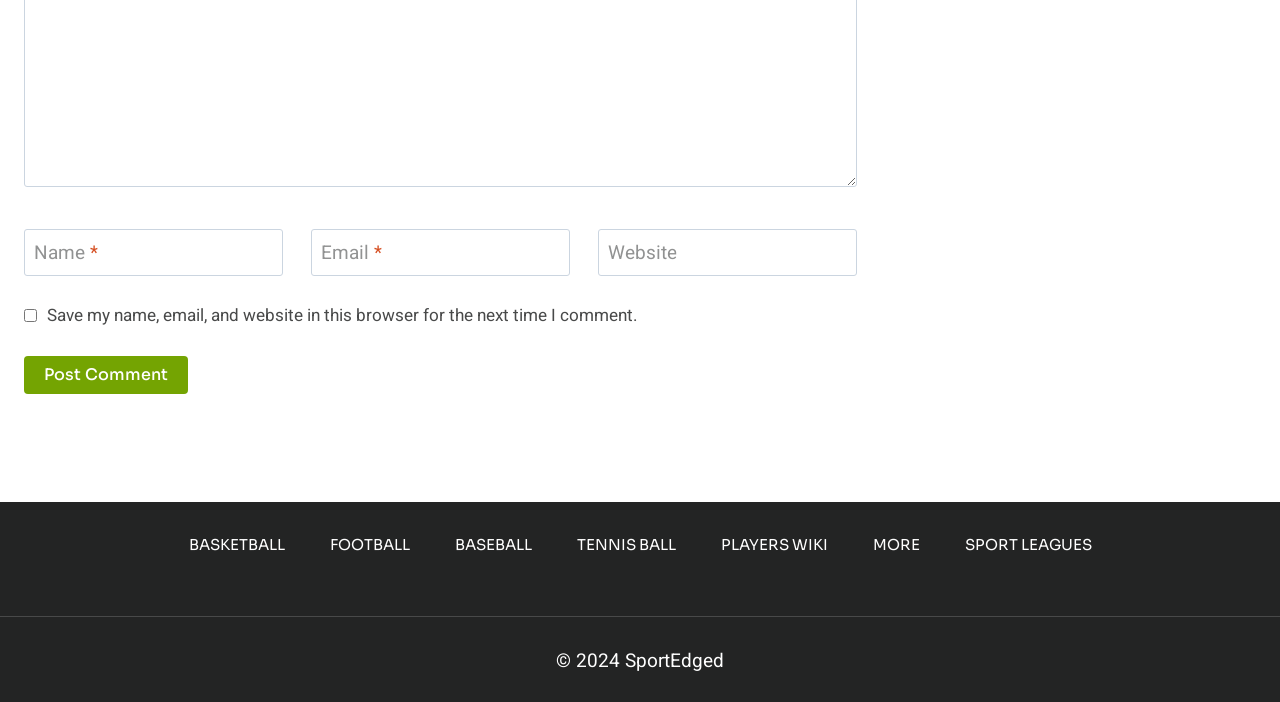What is the button label?
Using the visual information from the image, give a one-word or short-phrase answer.

Post Comment